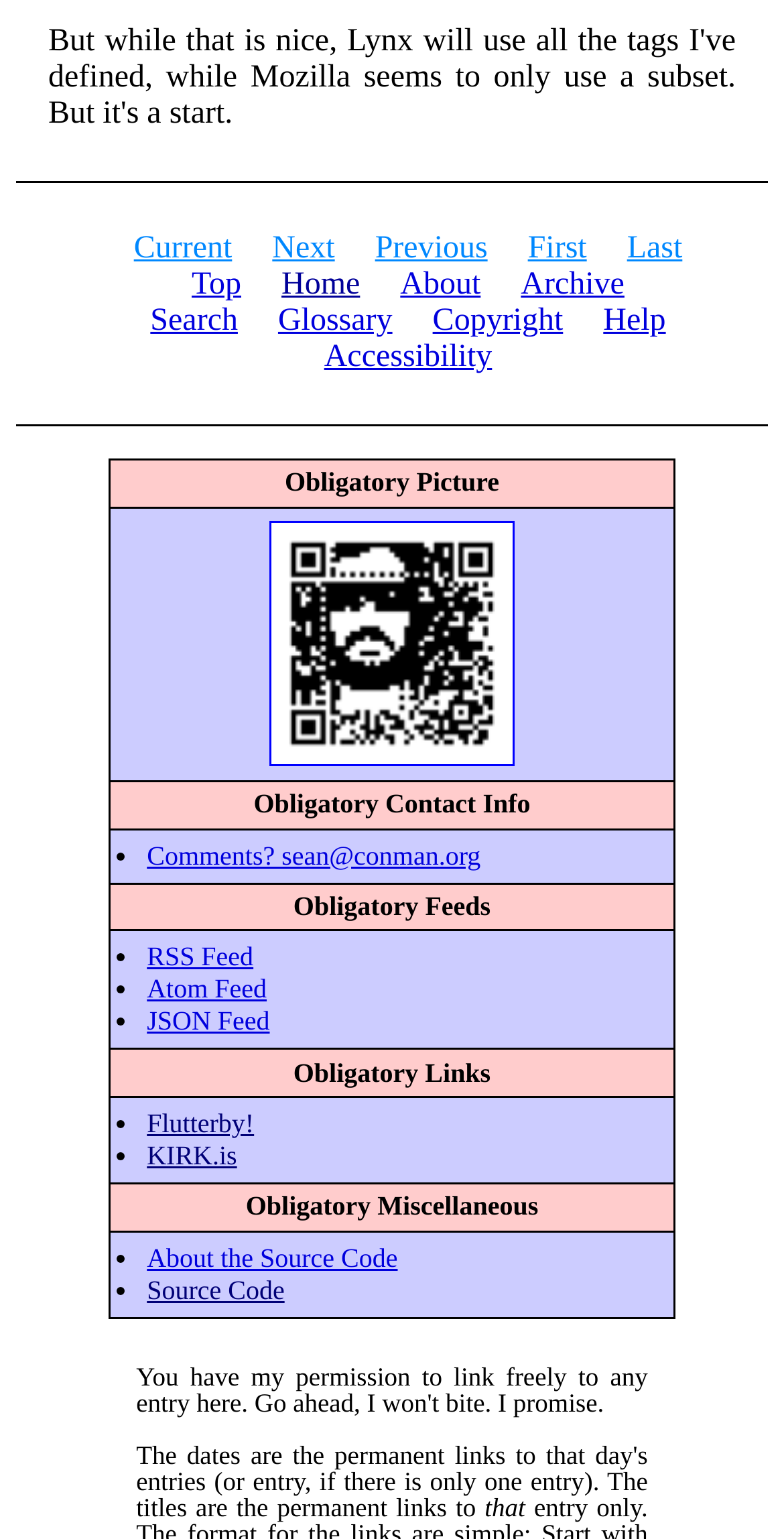Provide a brief response in the form of a single word or phrase:
What is the contact email address?

sean@conman.org